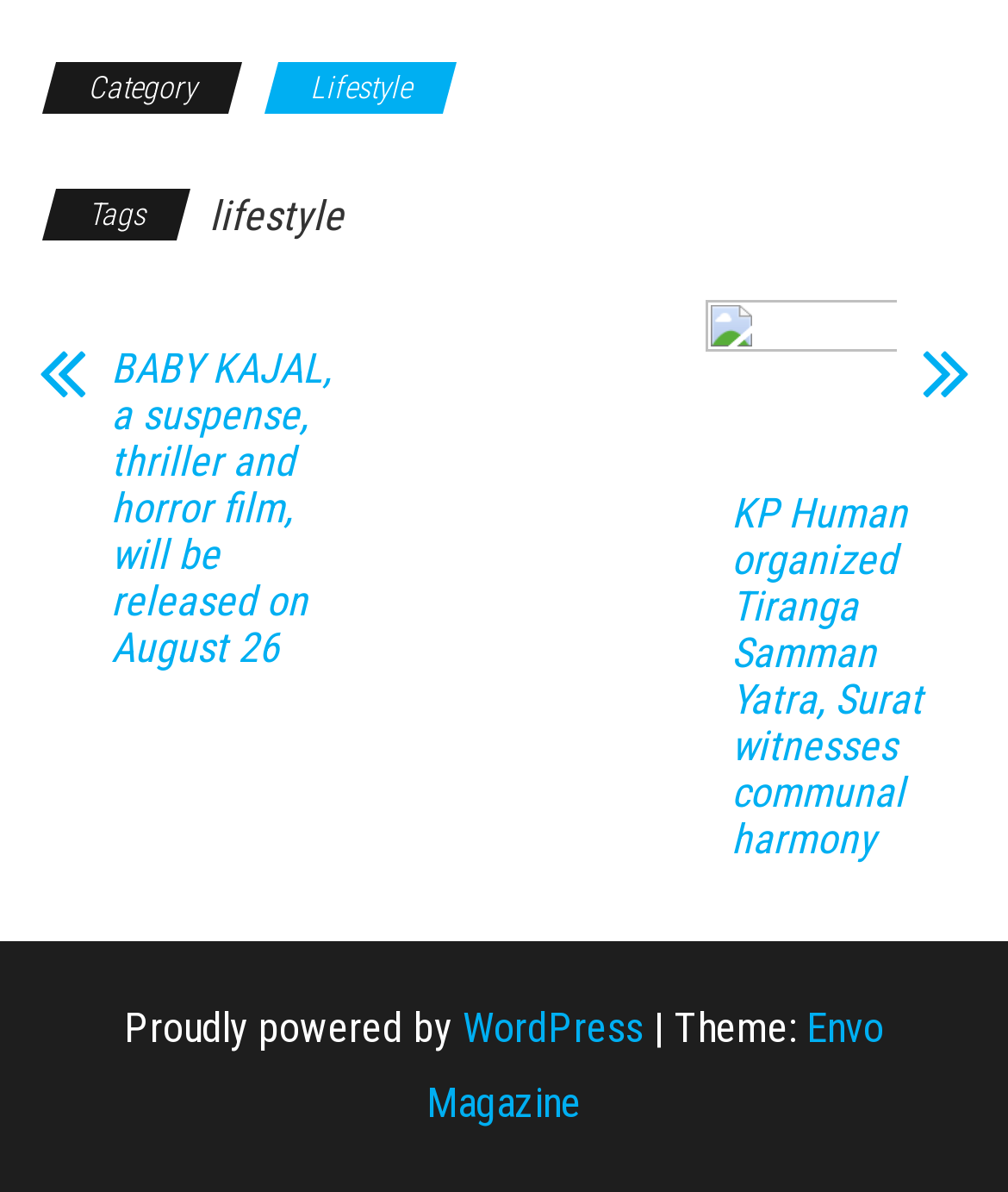Using the element description: "Lifestyle", determine the bounding box coordinates. The coordinates should be in the format [left, top, right, bottom], with values between 0 and 1.

[0.269, 0.052, 0.446, 0.095]